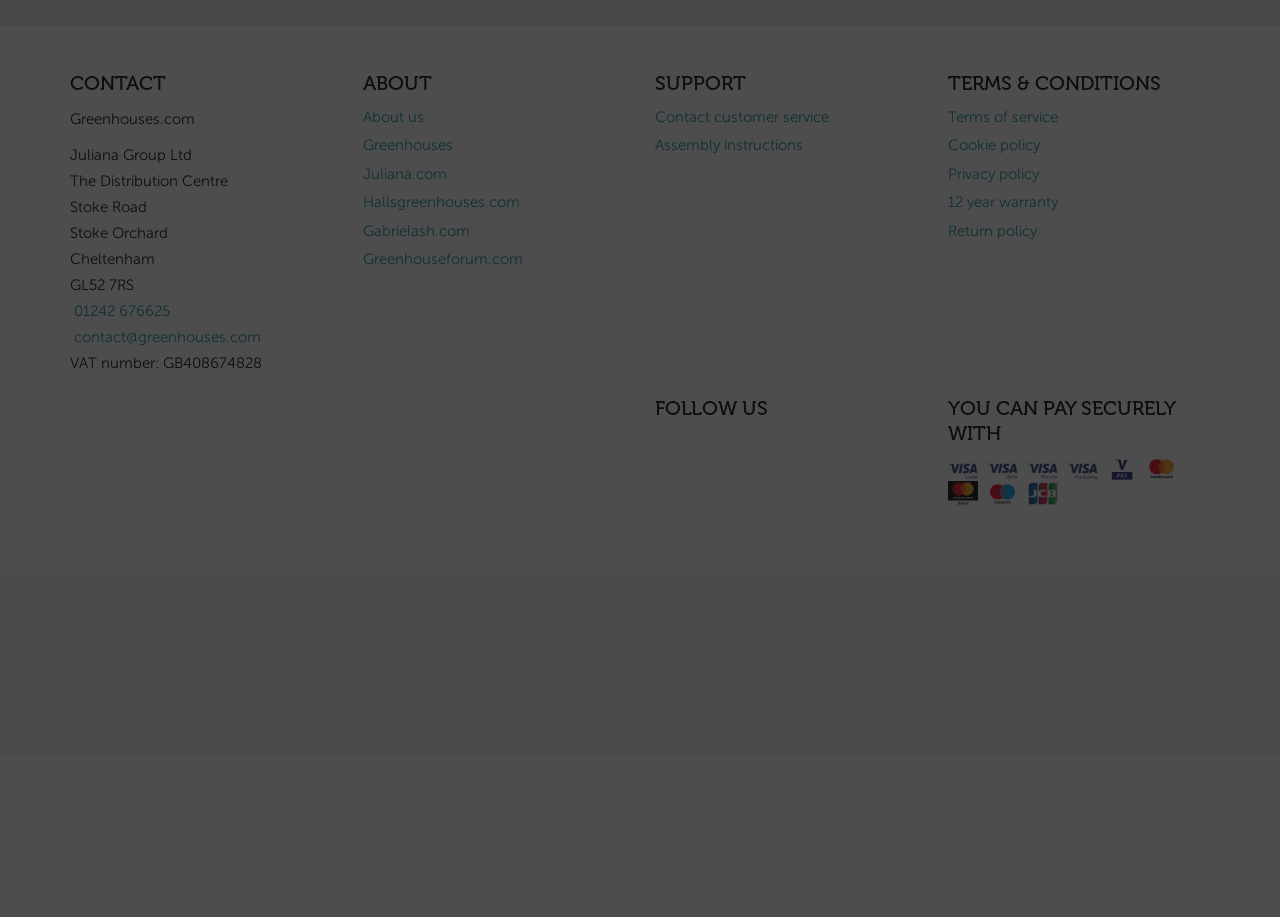Locate the bounding box for the described UI element: "01242 676625". Ensure the coordinates are four float numbers between 0 and 1, formatted as [left, top, right, bottom].

[0.058, 0.329, 0.133, 0.348]